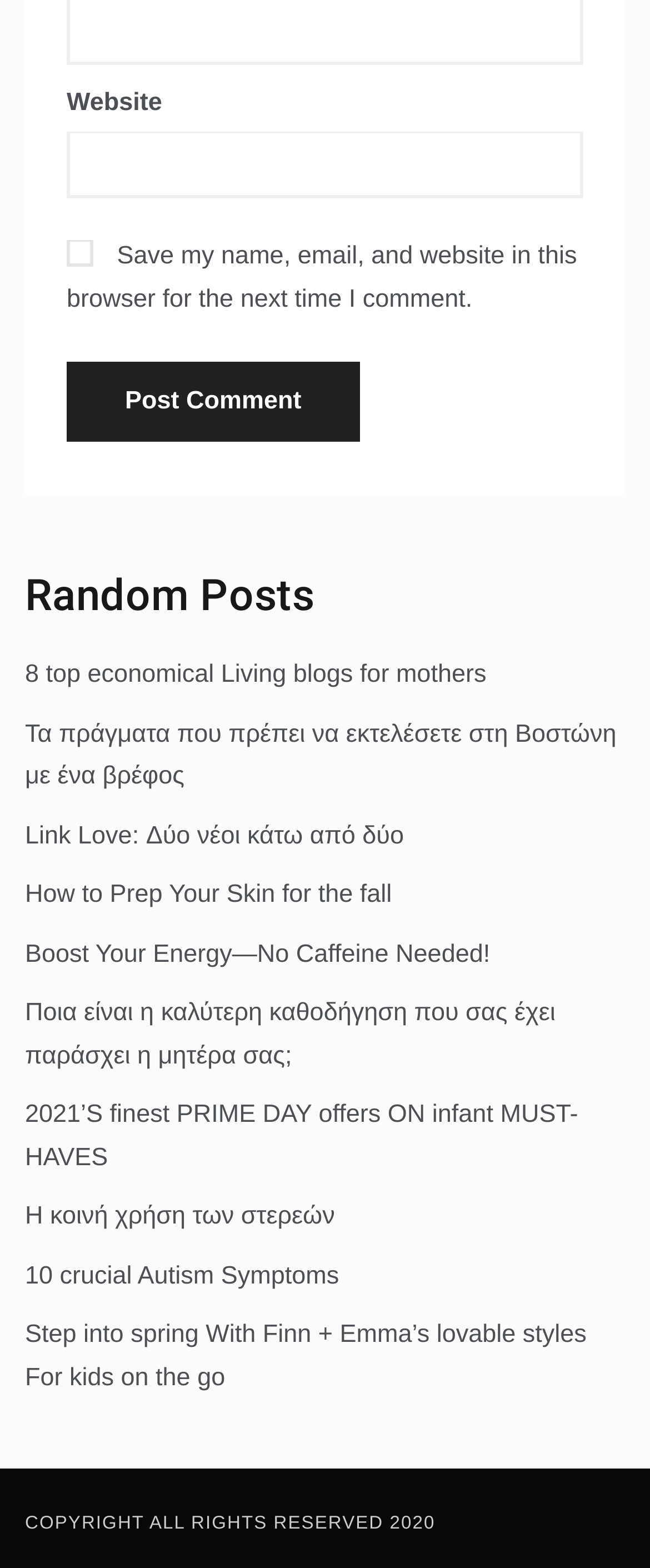Please determine the bounding box coordinates, formatted as (top-left x, top-left y, bottom-right x, bottom-right y), with all values as floating point numbers between 0 and 1. Identify the bounding box of the region described as: Η κοινή χρήση των στερεών

[0.038, 0.767, 0.515, 0.785]